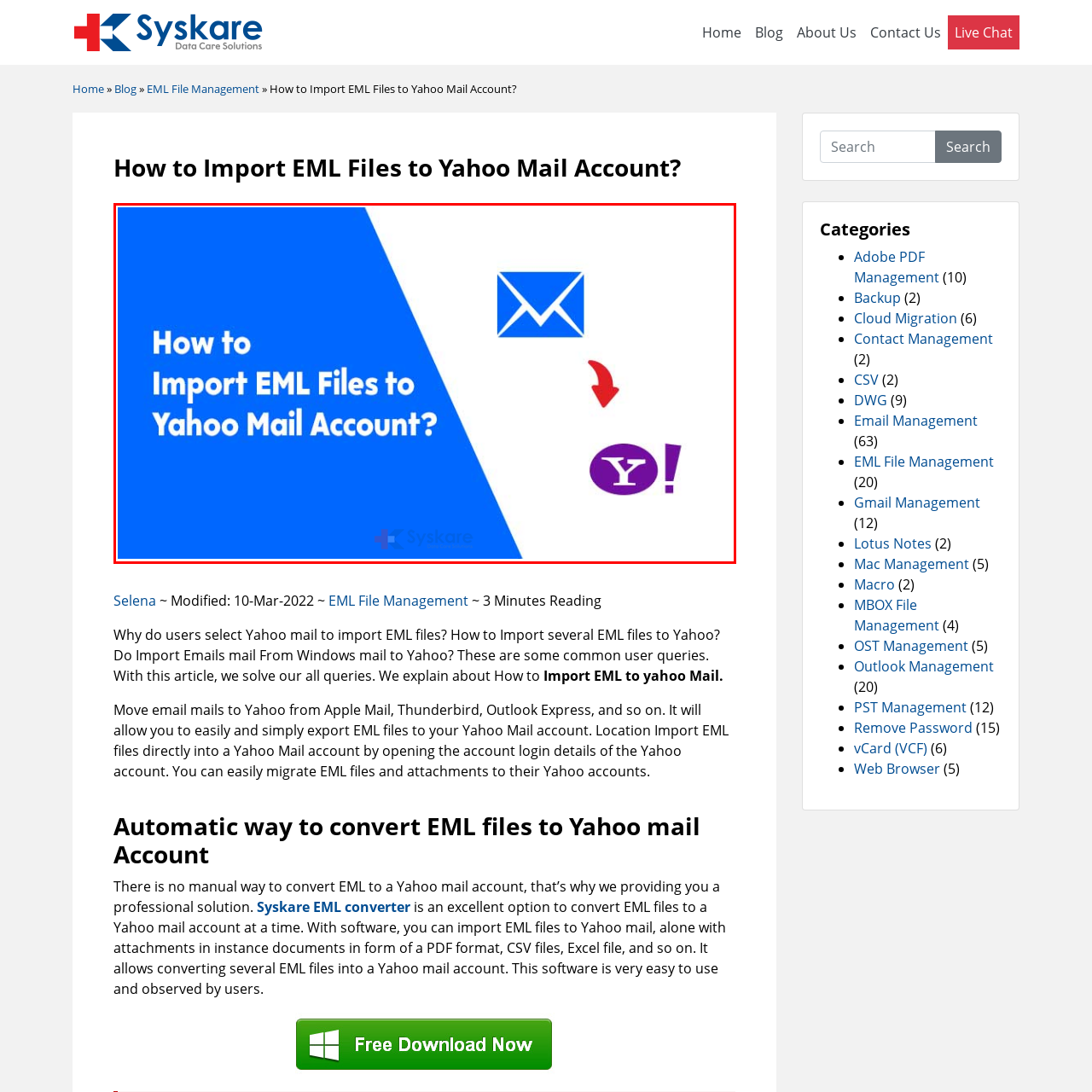Provide a comprehensive description of the image highlighted by the red bounding box.

The image features a visually striking graphic designed to illustrate the process of importing EML files into a Yahoo Mail account. The left side of the image prominently displays the text "How to Import EML Files to Yahoo Mail Account?" in a bold, clean font against a bright blue background, suggesting clarity and ease of understanding. Accompanying this text is a graphic of an envelope, symbolizing email, situated above an arrow pointing towards the Yahoo Mail logo, which is depicted in a vibrant purple with an exclamation mark, emphasizing engagement and urgency. The logo is slightly lower than the text, reinforcing the action-oriented theme of the graphic. At the bottom left, the branding "Syskare" is subtly integrated, hinting at the source of the guidance without detracting from the primary message. Overall, the image effectively conveys a straightforward and accessible approach to email management, making it inviting for users seeking assistance with EML file imports.